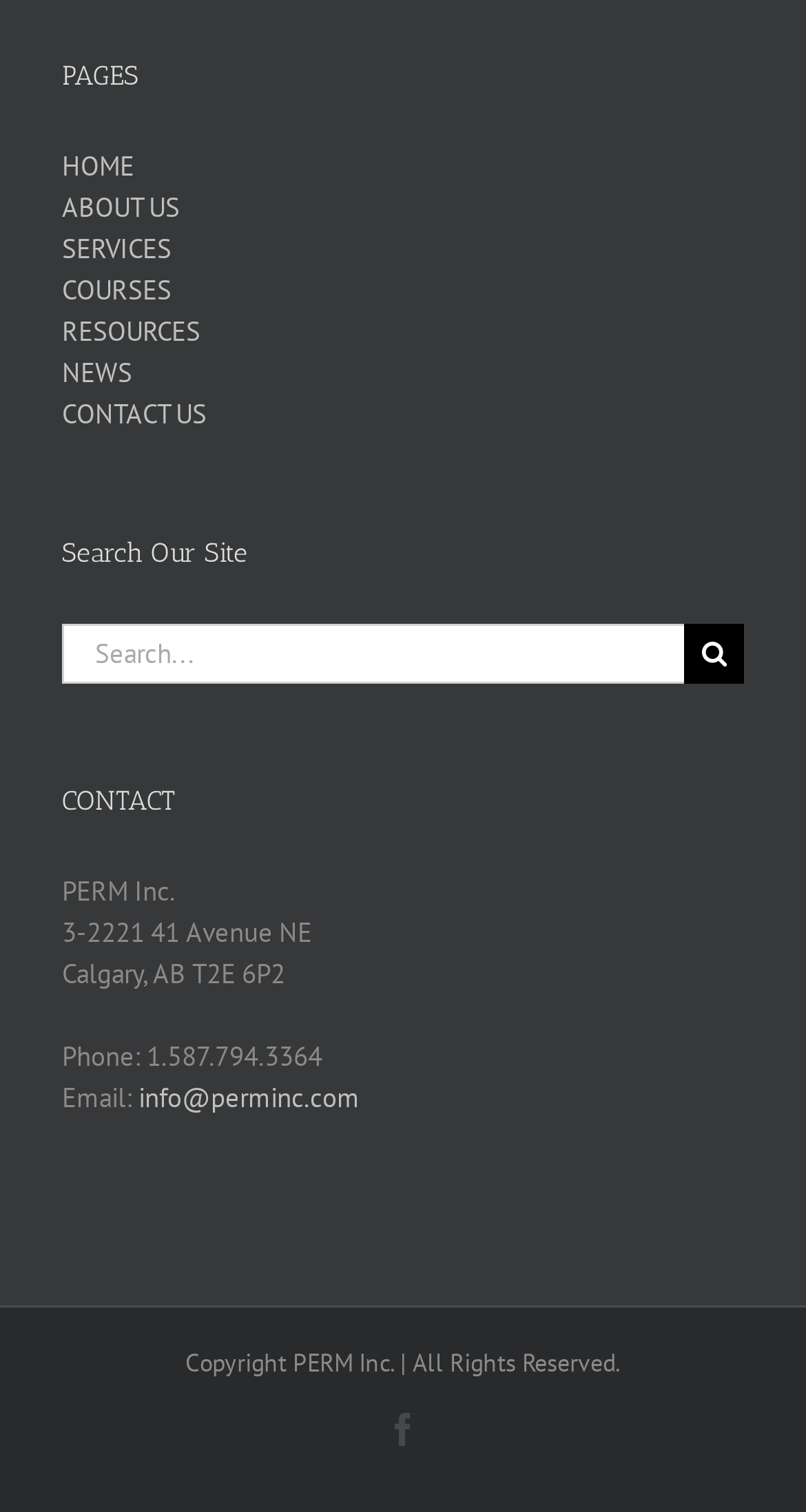What is the email address of the company?
Provide a concise answer using a single word or phrase based on the image.

info@perminc.com